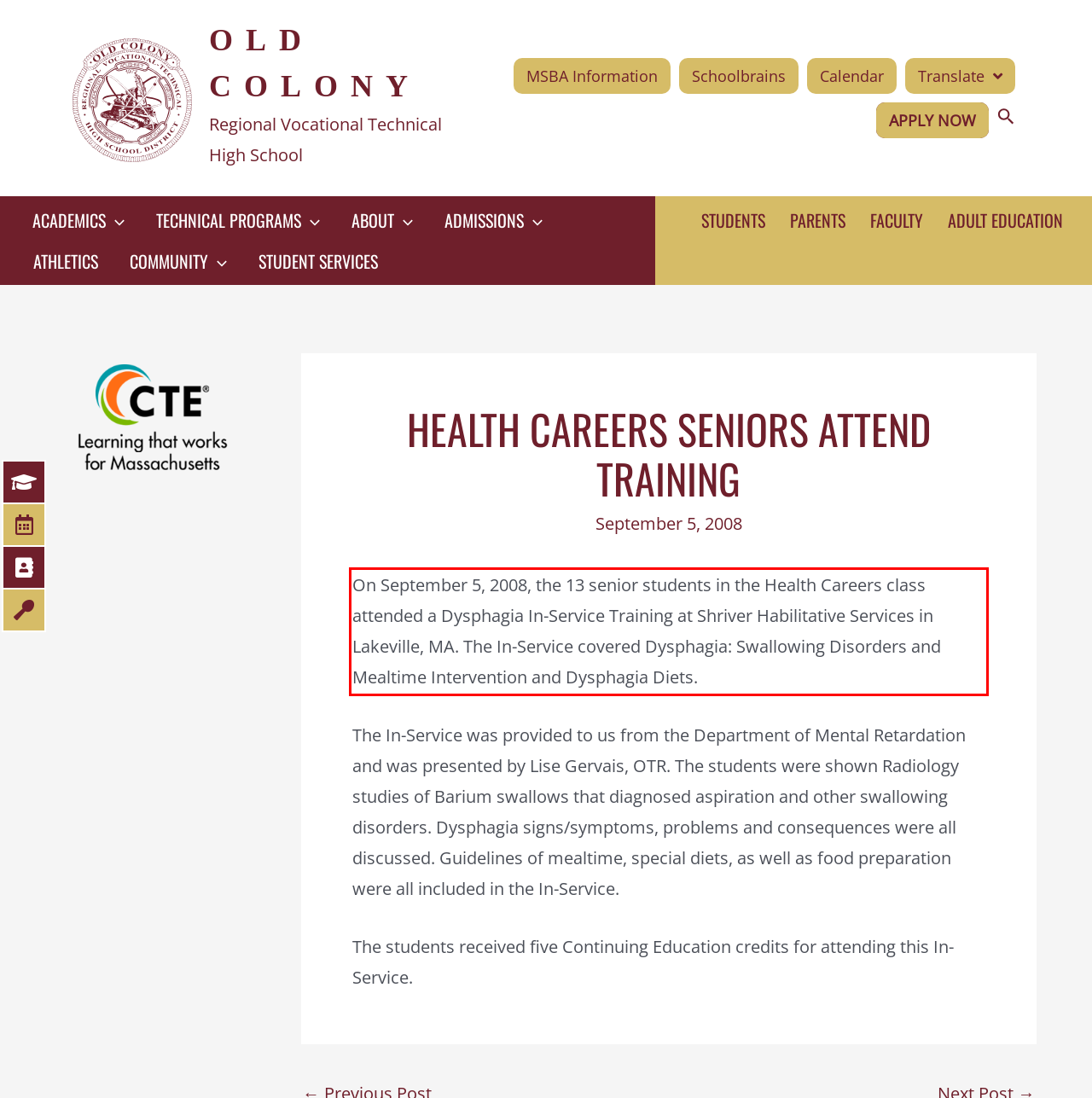Please perform OCR on the UI element surrounded by the red bounding box in the given webpage screenshot and extract its text content.

On September 5, 2008, the 13 senior students in the Health Careers class attended a Dysphagia In-Service Training at Shriver Habilitative Services in Lakeville, MA. The In-Service covered Dysphagia: Swallowing Disorders and Mealtime Intervention and Dysphagia Diets.